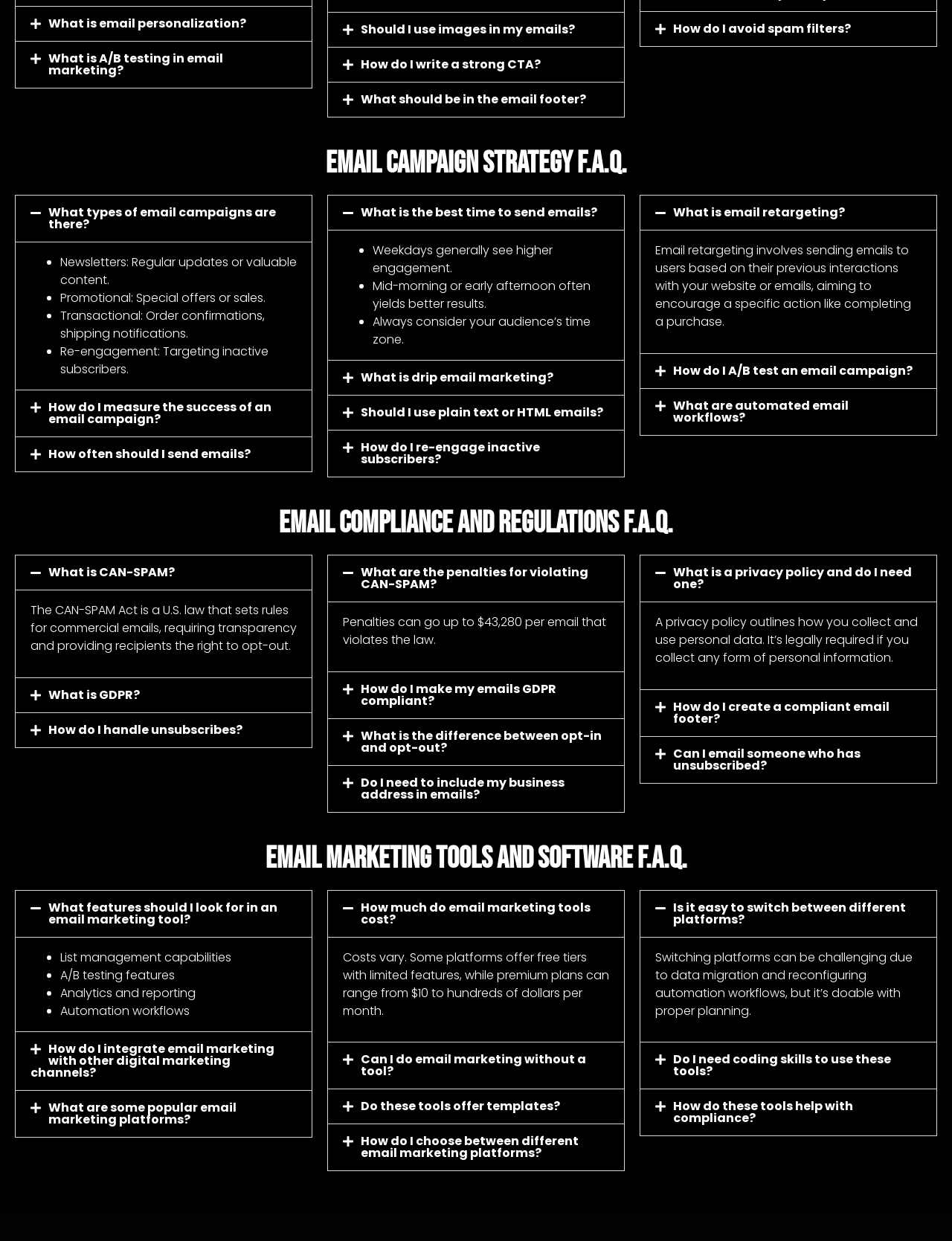Please identify the bounding box coordinates of the element's region that should be clicked to execute the following instruction: "Click 'What is CAN-SPAM?'". The bounding box coordinates must be four float numbers between 0 and 1, i.e., [left, top, right, bottom].

[0.016, 0.448, 0.327, 0.475]